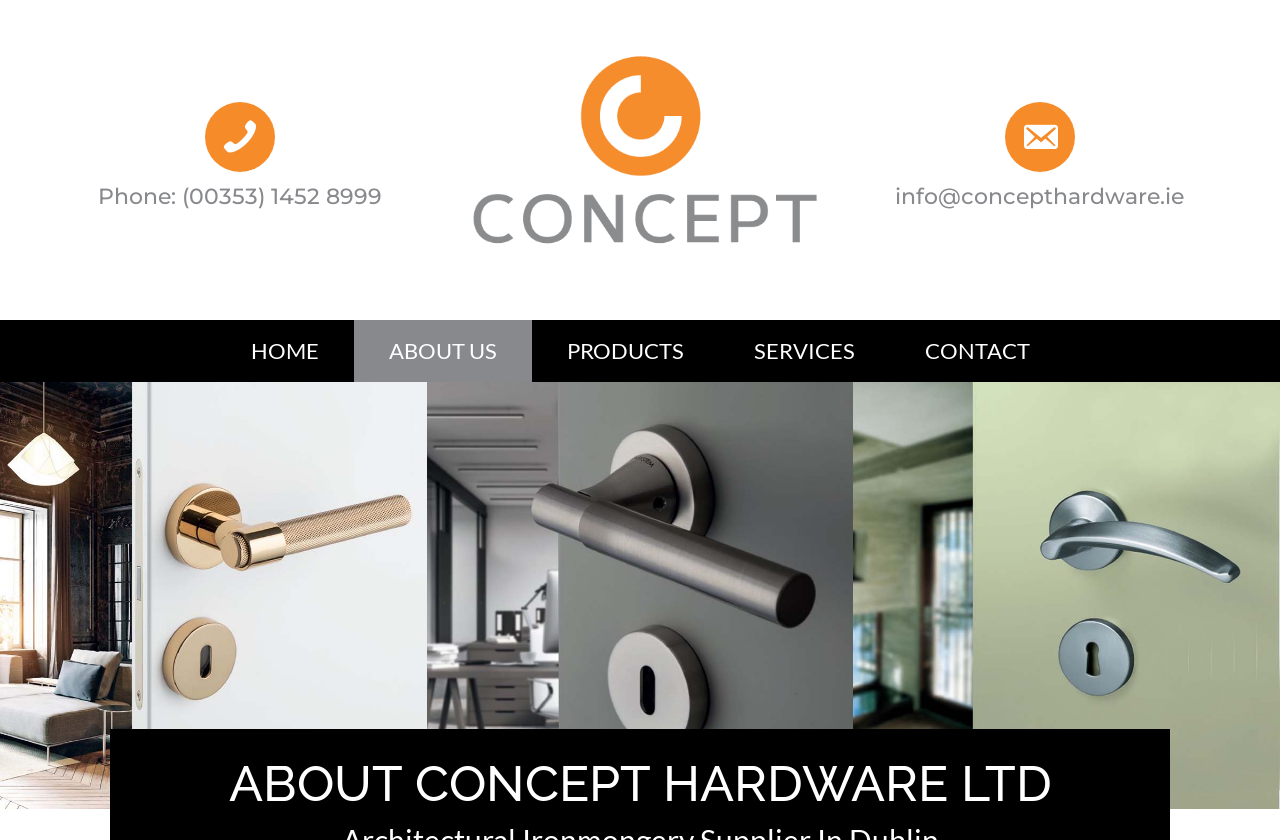Determine the bounding box coordinates of the clickable region to execute the instruction: "Call the company". The coordinates should be four float numbers between 0 and 1, denoted as [left, top, right, bottom].

[0.047, 0.115, 0.328, 0.265]